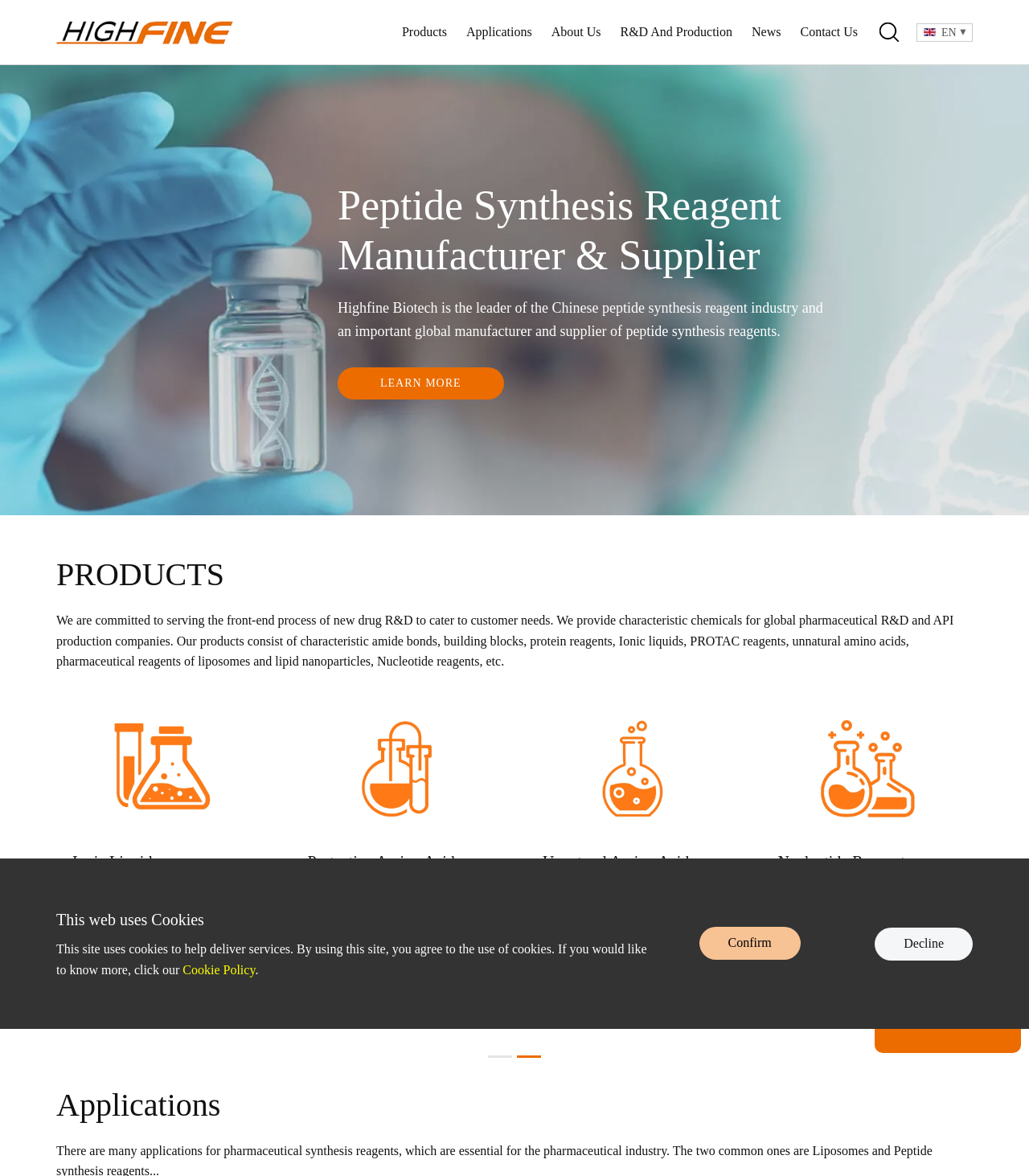Locate the bounding box coordinates of the segment that needs to be clicked to meet this instruction: "Explore applications".

[0.055, 0.923, 0.945, 0.956]